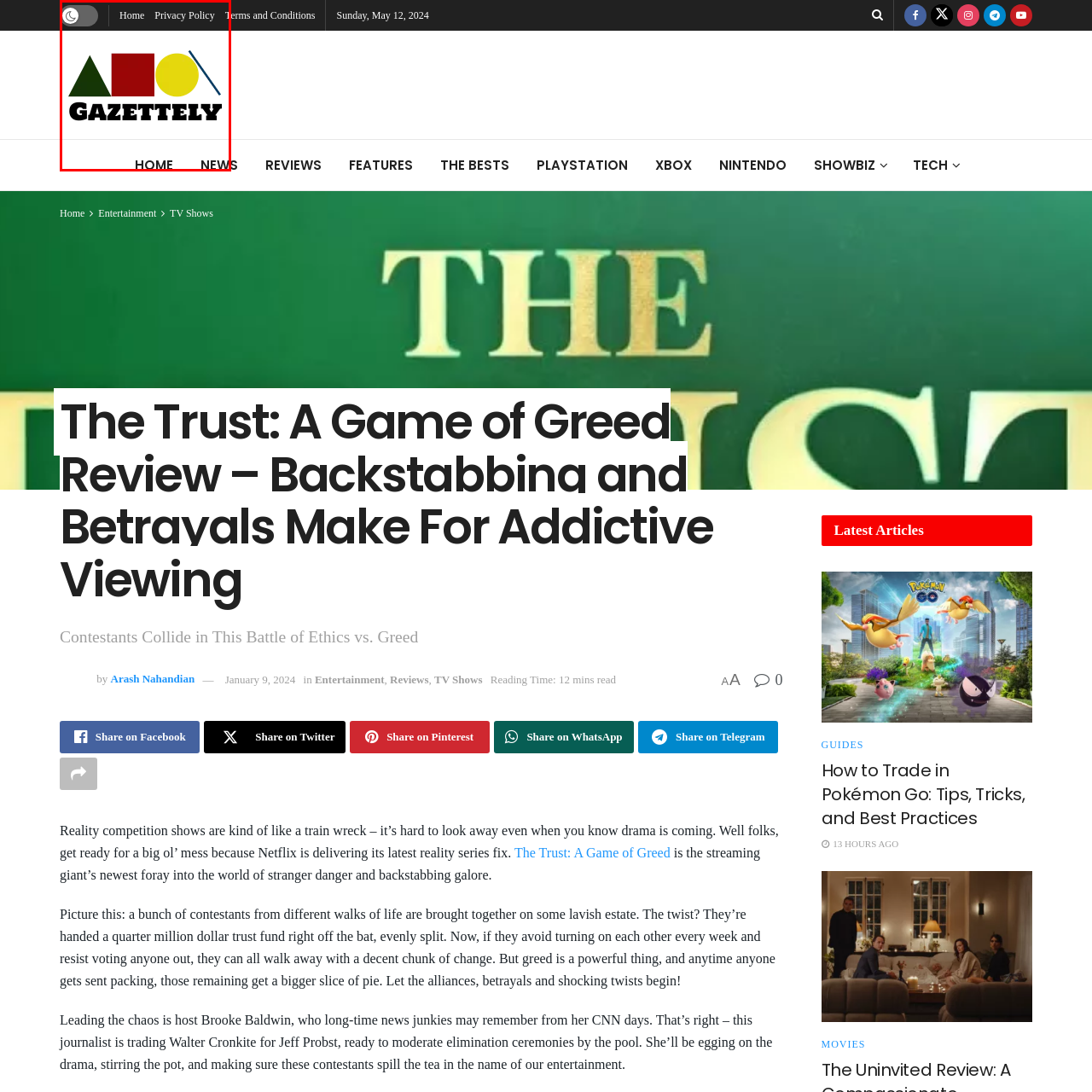Provide a comprehensive description of the image contained within the red rectangle.

The image features the logo of "Gazettely," which prominently displays the name in bold, black typography. Accompanying the text are colorful geometric shapes: a green triangle, a red square, and a yellow circle, creatively arranged to enhance visual appeal. This logo reflects the modern and dynamic essence of the platform, which focuses on entertainment news, including reviews and features related to TV shows and media. Positioned at the top of the webpage, the logo serves as a recognizable identifier for users seeking engaging content about shows and other entertainment topics.